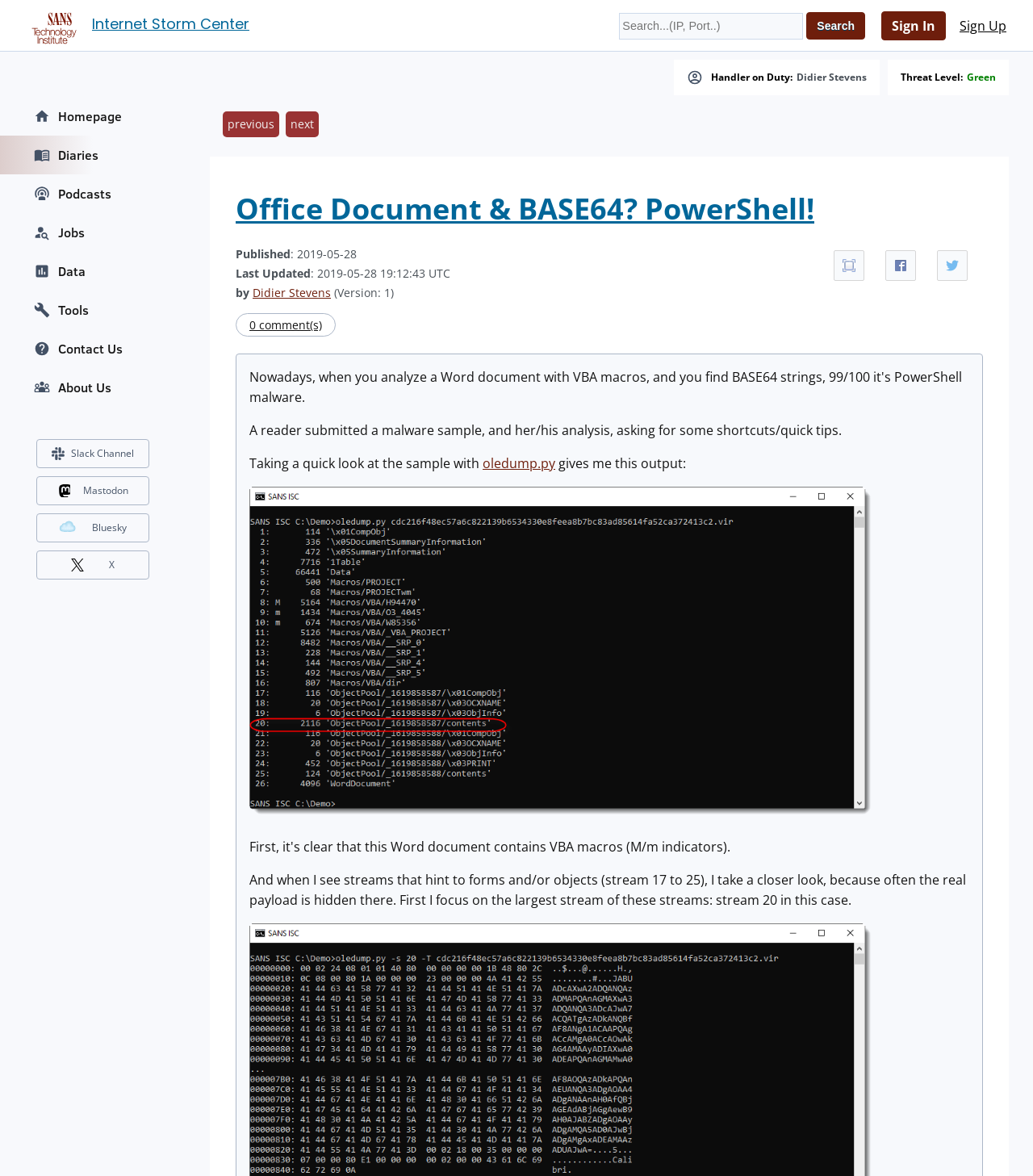What is the date when the article was last updated?
Look at the image and provide a detailed response to the question.

The last updated date is mentioned in the section where the article's metadata is displayed, and it is specified as '2019-05-28 19:12:43 UTC'.